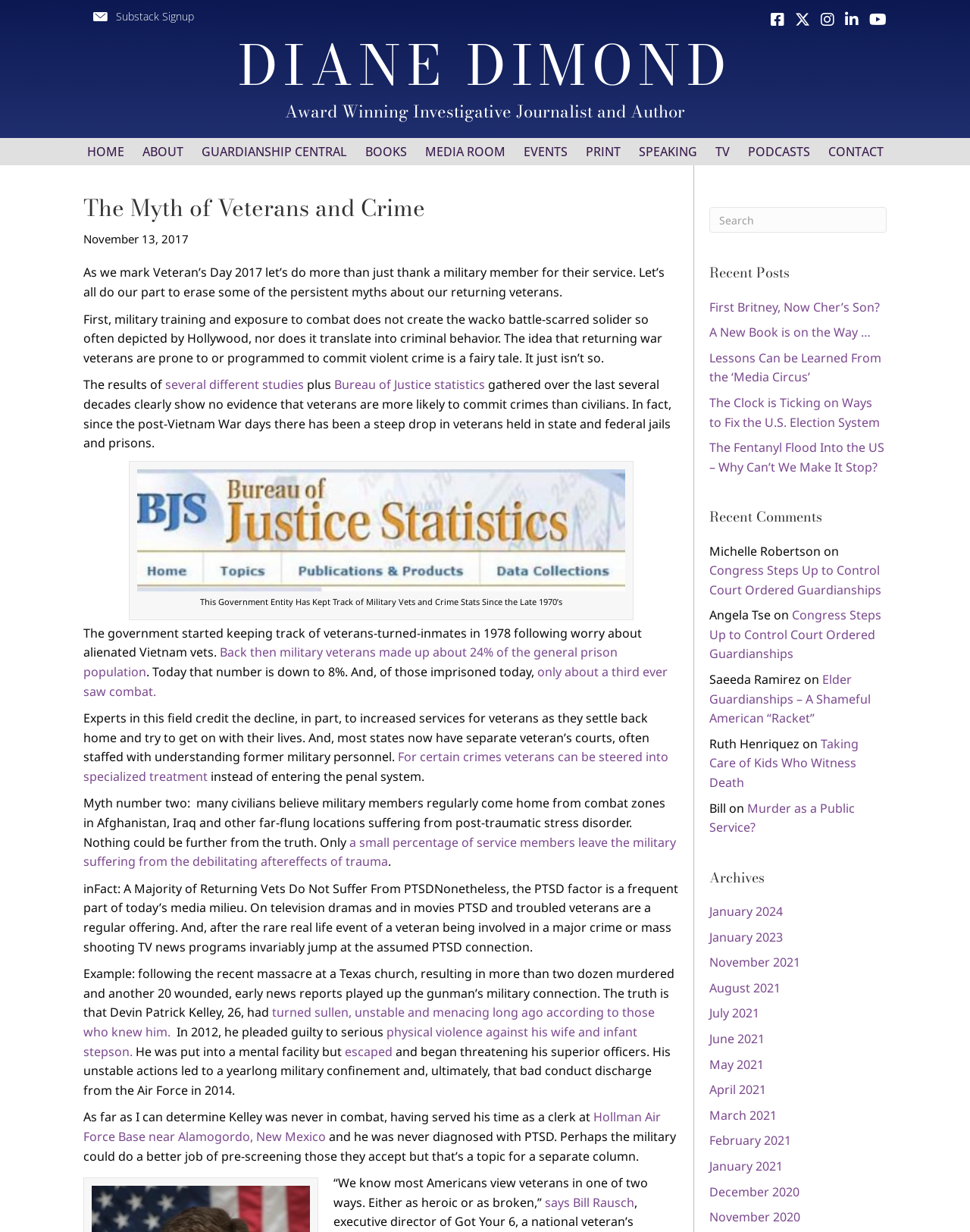Find the bounding box coordinates of the element to click in order to complete the given instruction: "Read the article 'The Myth of Veterans and Crime'."

[0.086, 0.156, 0.699, 0.182]